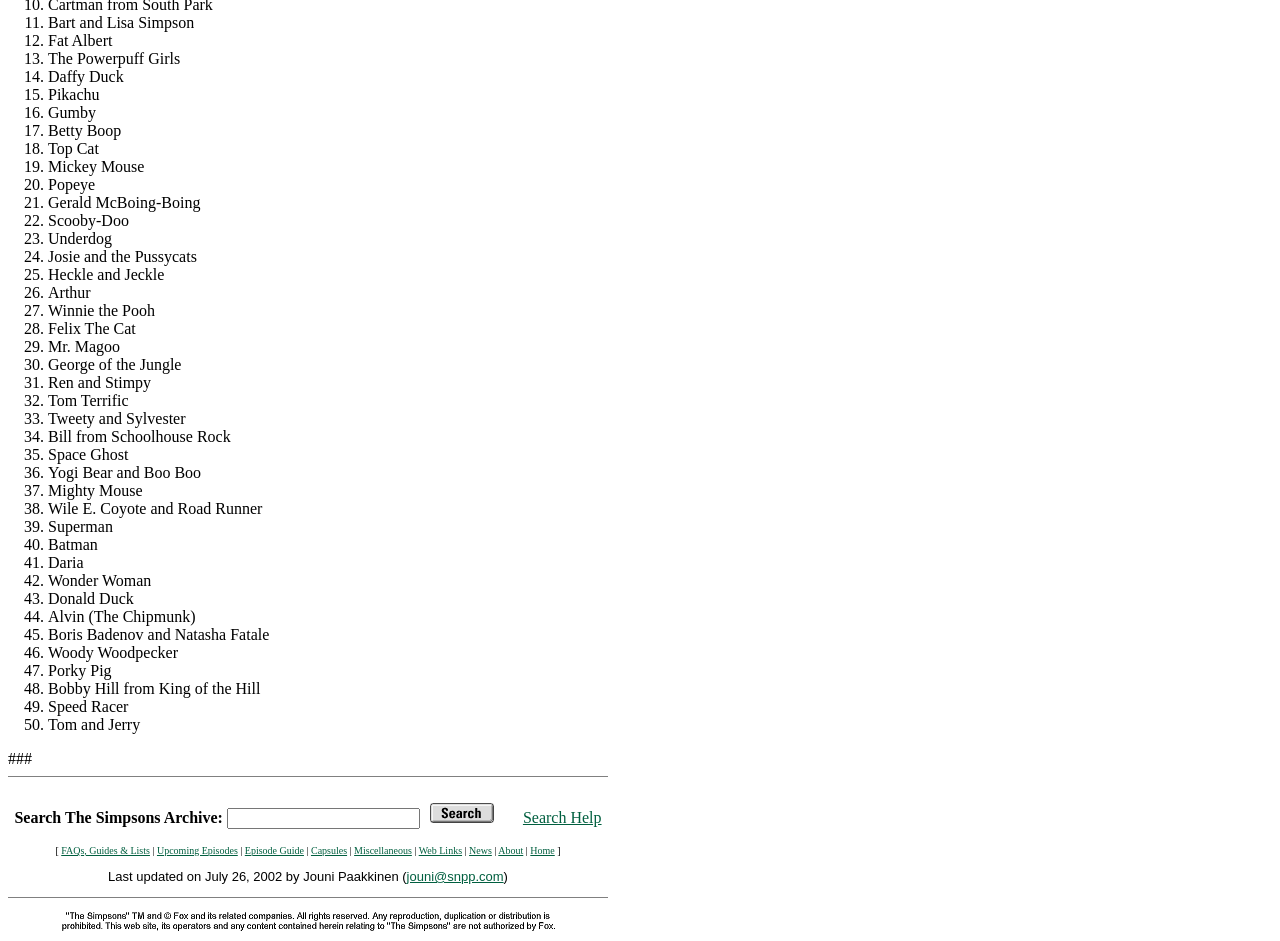Please identify the bounding box coordinates of the element that needs to be clicked to execute the following command: "View Mickey Mouse". Provide the bounding box using four float numbers between 0 and 1, formatted as [left, top, right, bottom].

[0.038, 0.168, 0.113, 0.186]